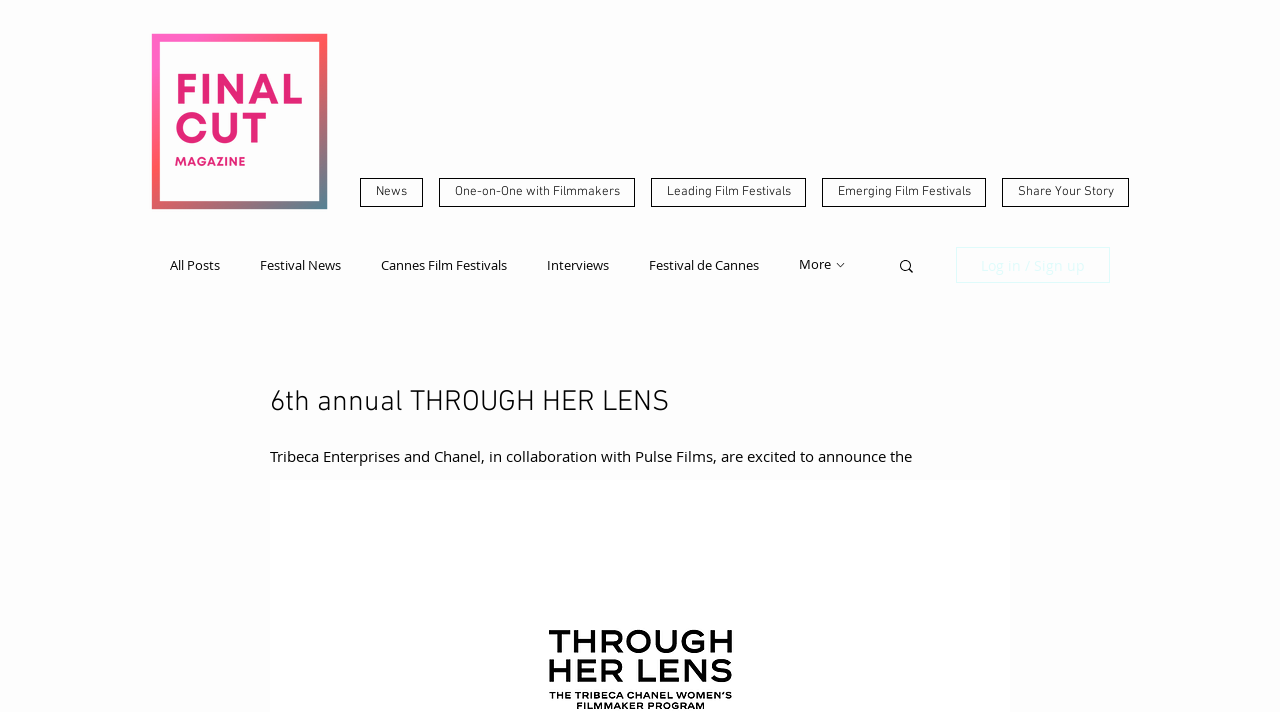Kindly determine the bounding box coordinates for the clickable area to achieve the given instruction: "View All Posts".

[0.133, 0.36, 0.172, 0.385]